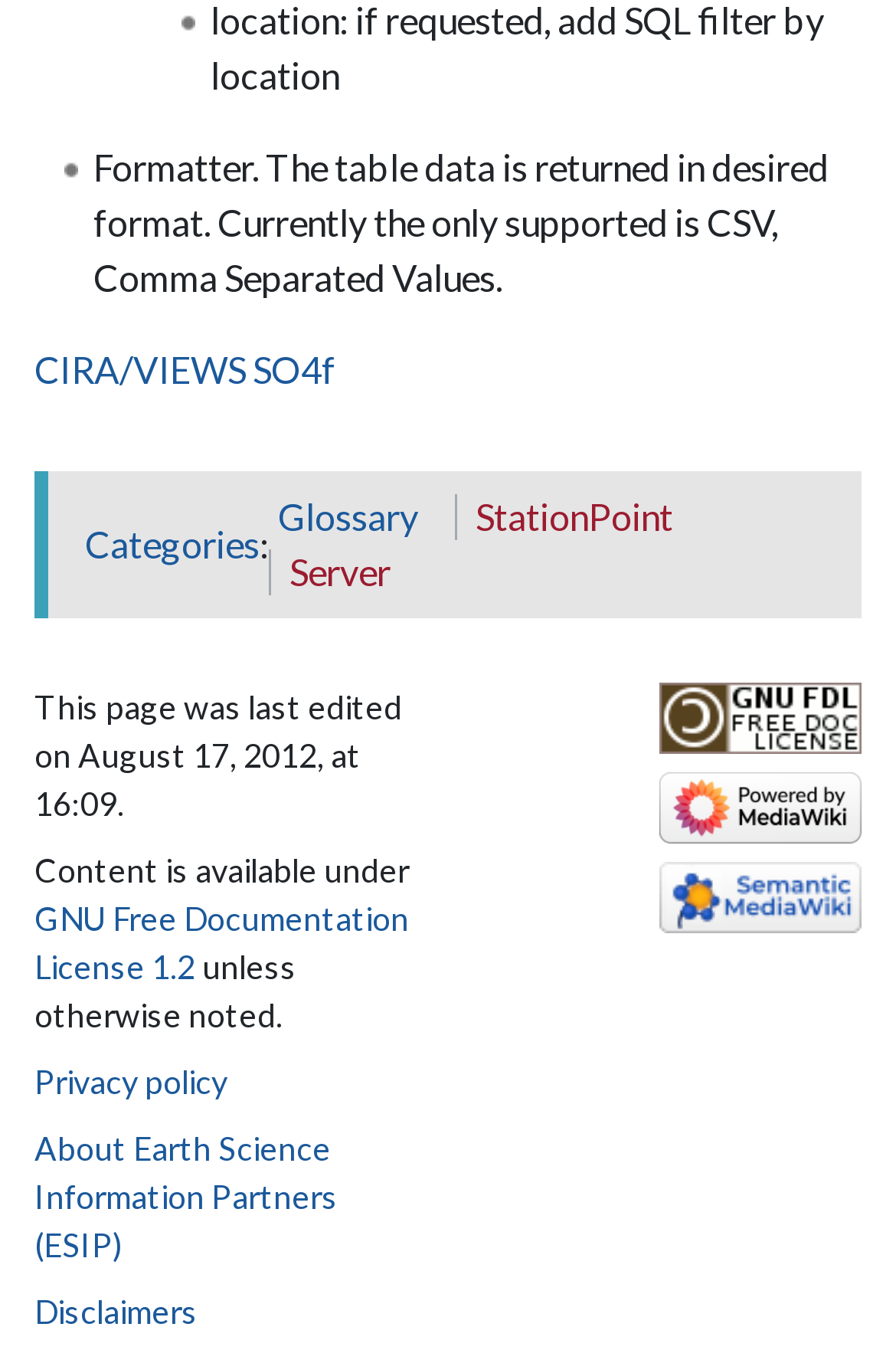Provide the bounding box coordinates of the HTML element described by the text: "Previous Product".

None